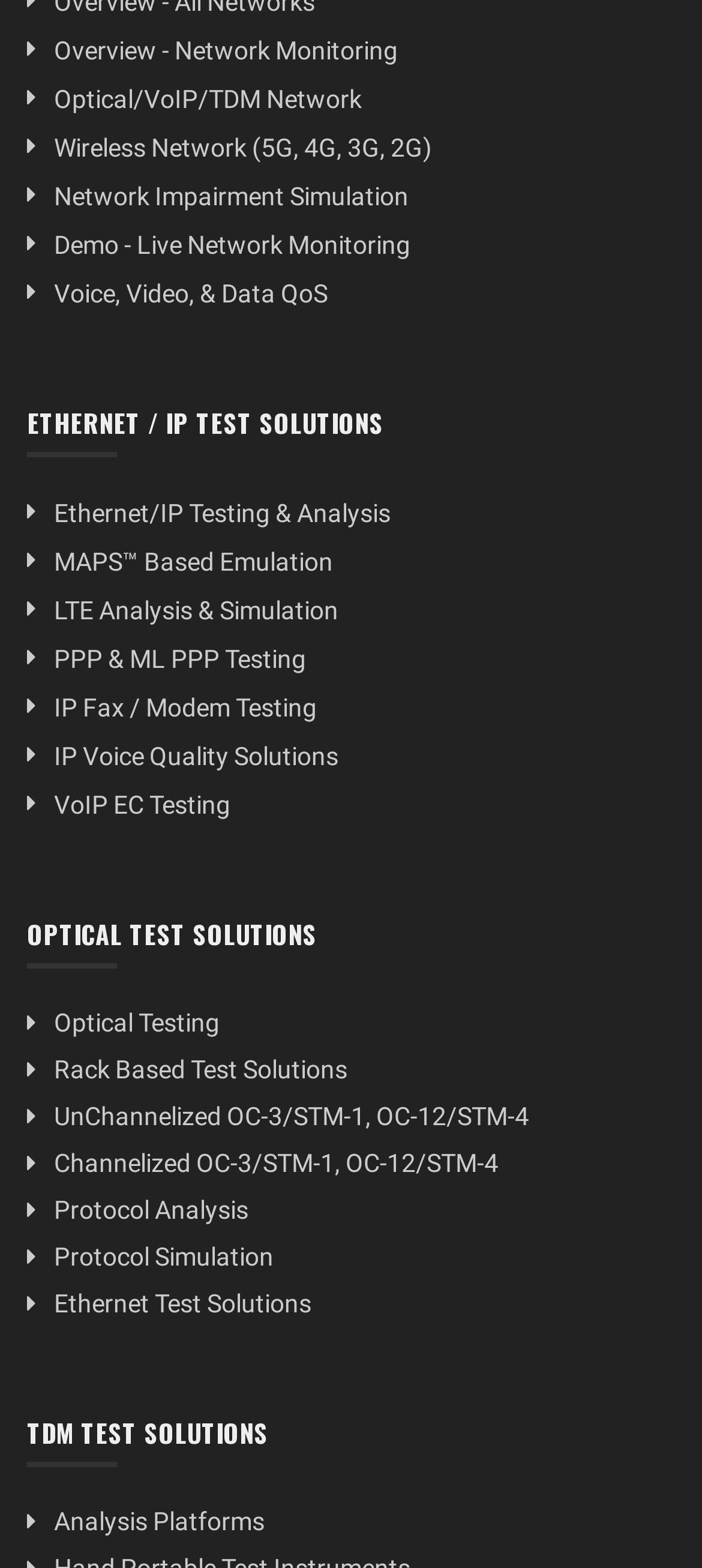Please find the bounding box coordinates in the format (top-left x, top-left y, bottom-right x, bottom-right y) for the given element description. Ensure the coordinates are floating point numbers between 0 and 1. Description: title="pbase photos"

None